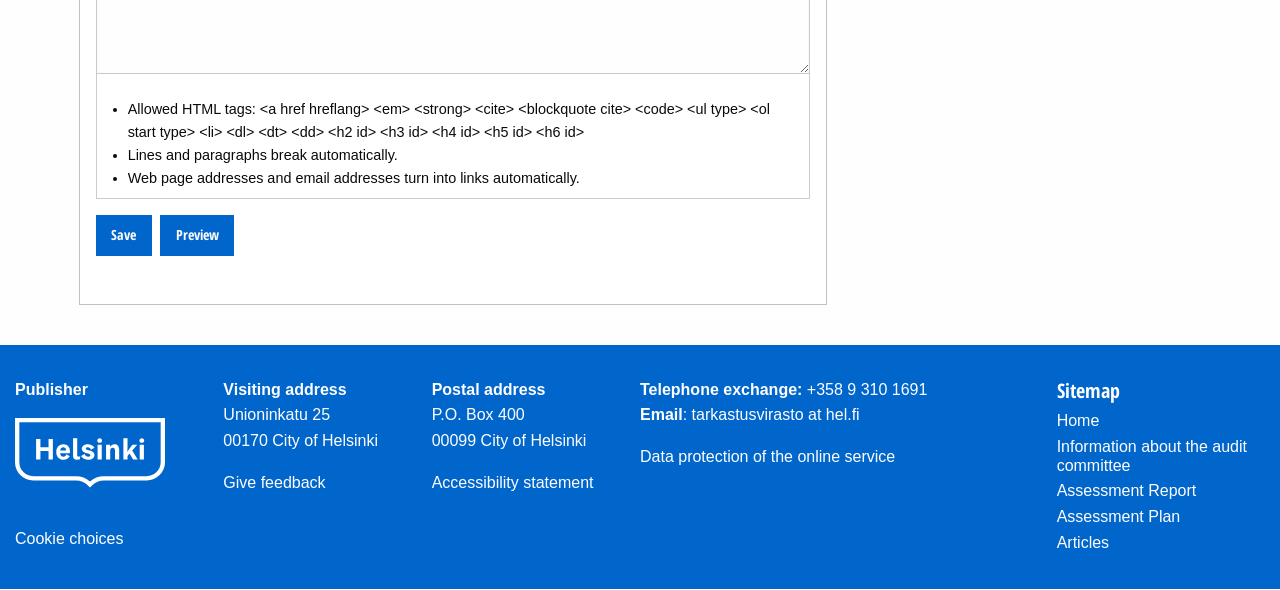Using the description: "Cookie choices", identify the bounding box of the corresponding UI element in the screenshot.

[0.012, 0.898, 0.096, 0.927]